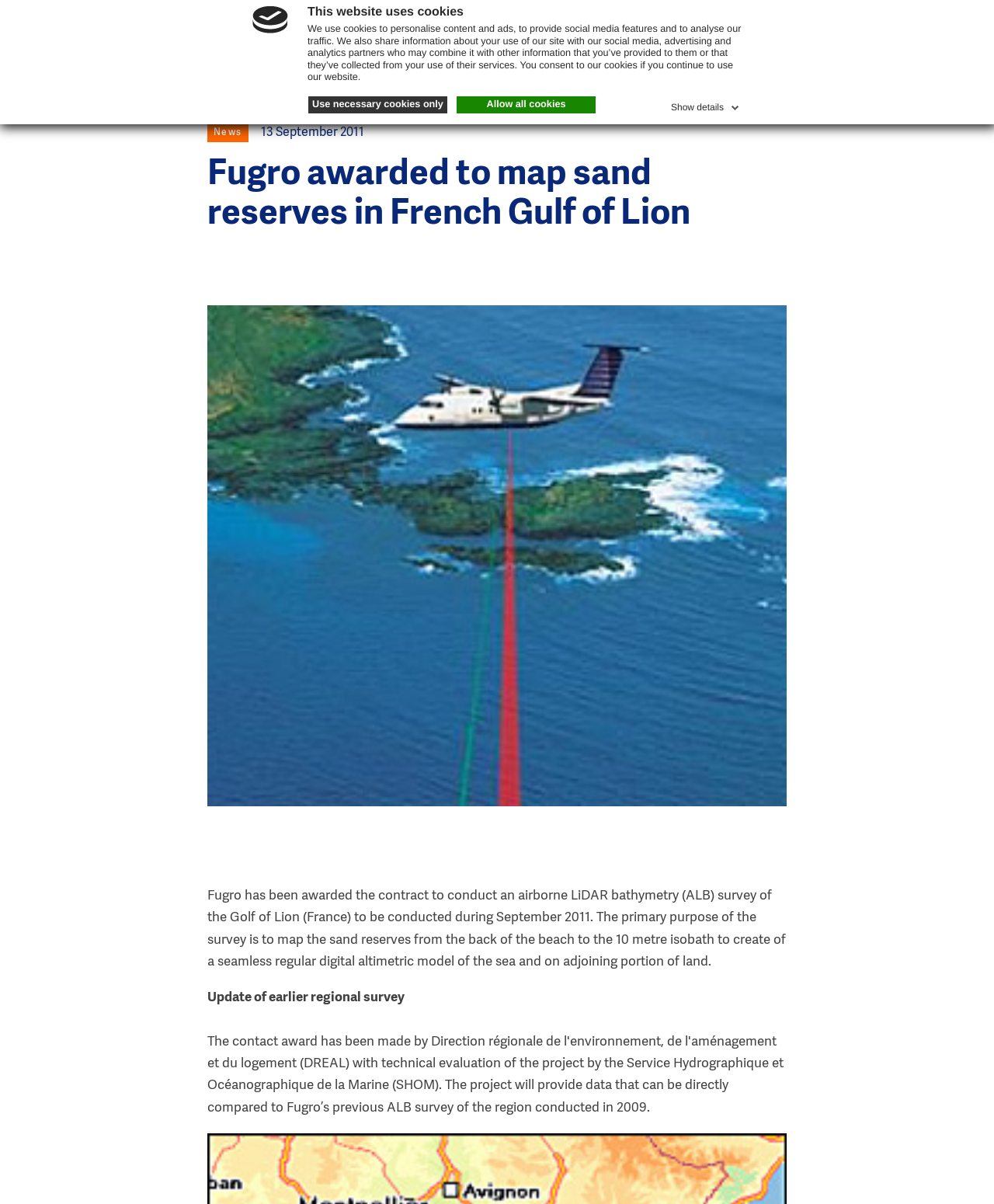Locate the heading on the webpage and return its text.

Fugro awarded to map sand reserves in French Gulf of Lion